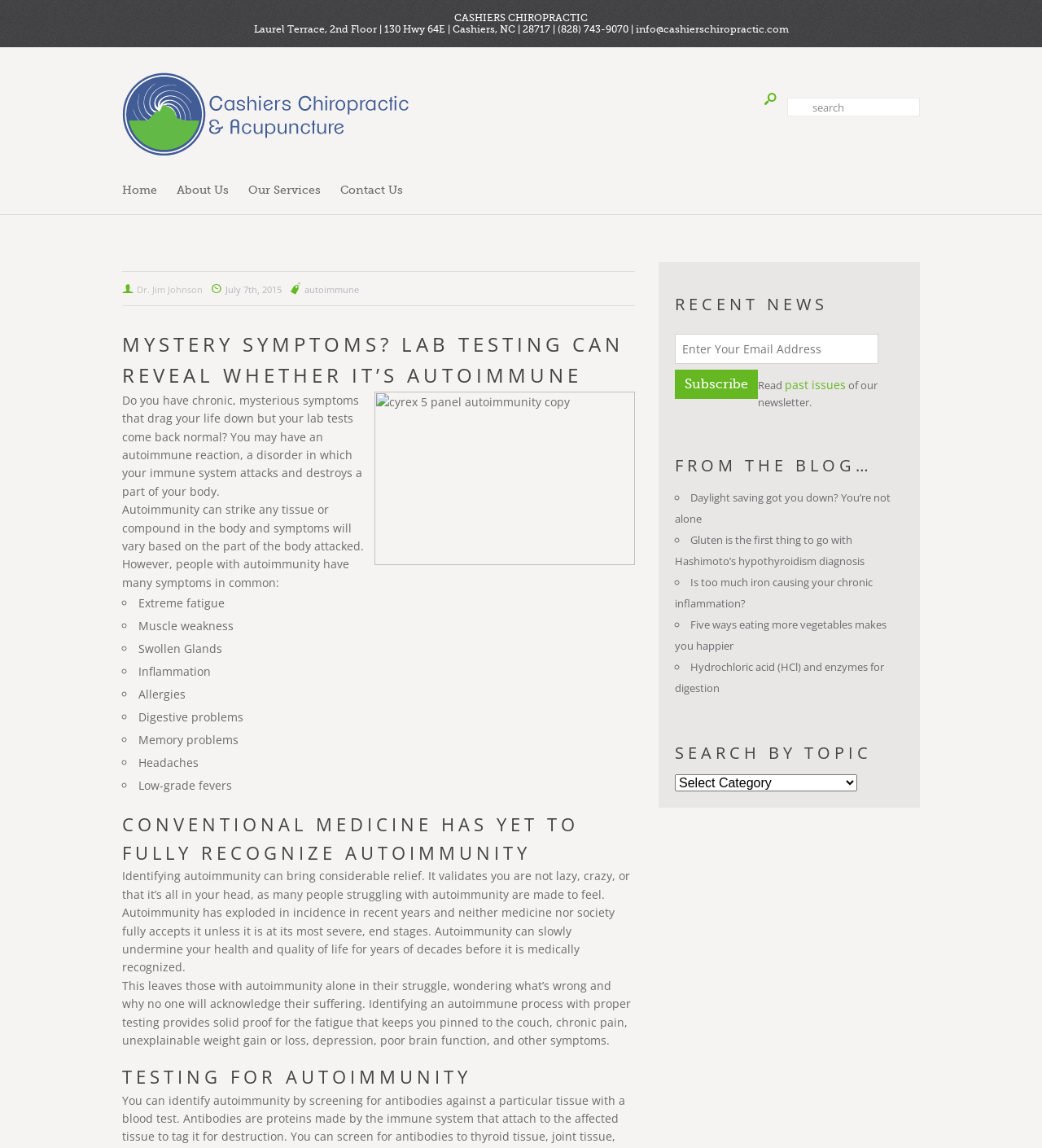Can you specify the bounding box coordinates for the region that should be clicked to fulfill this instruction: "Subscribe to the newsletter".

[0.648, 0.322, 0.727, 0.348]